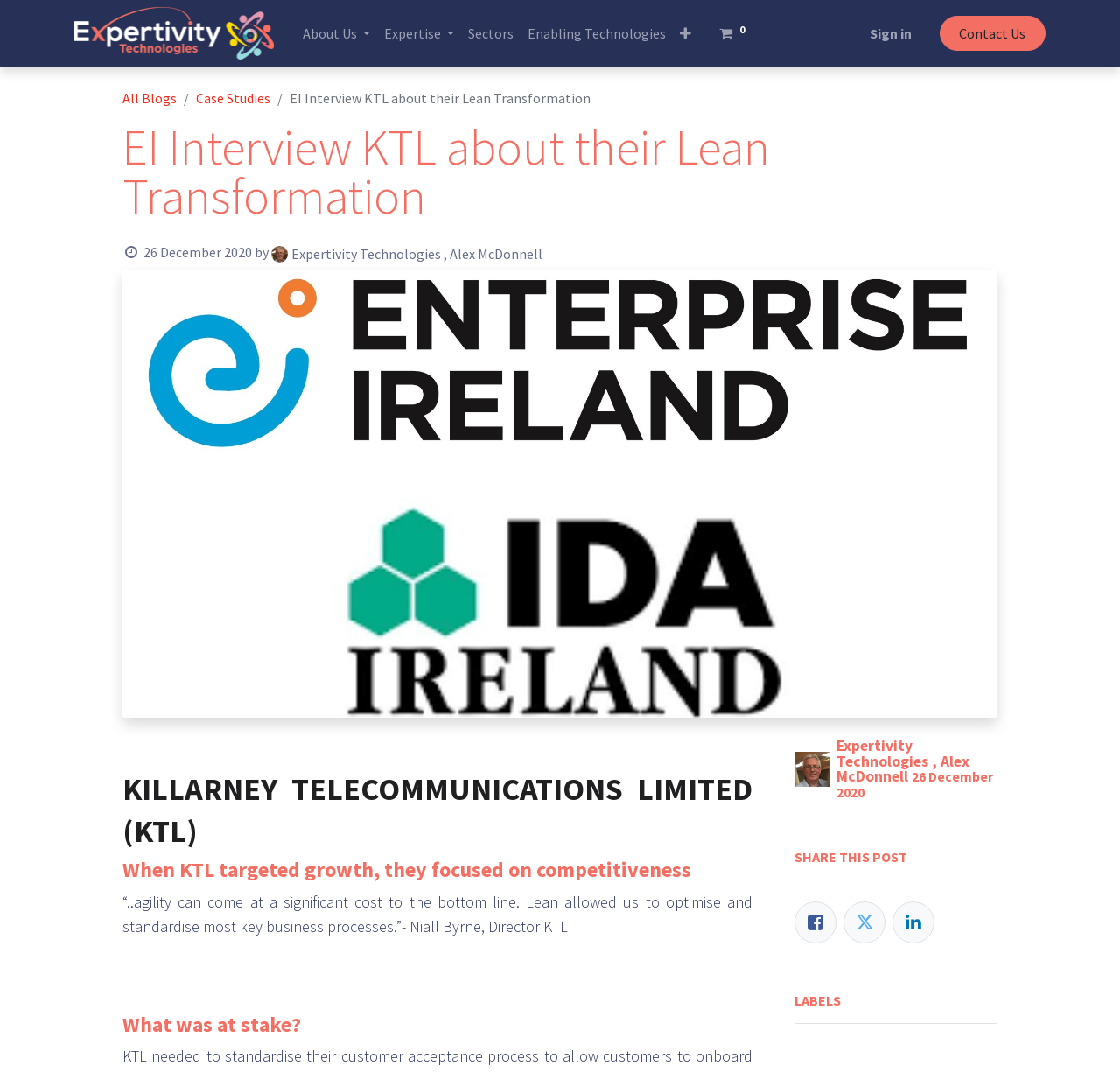Please give a succinct answer using a single word or phrase:
What is the name of the company providing expertise?

Expertivity Technologies